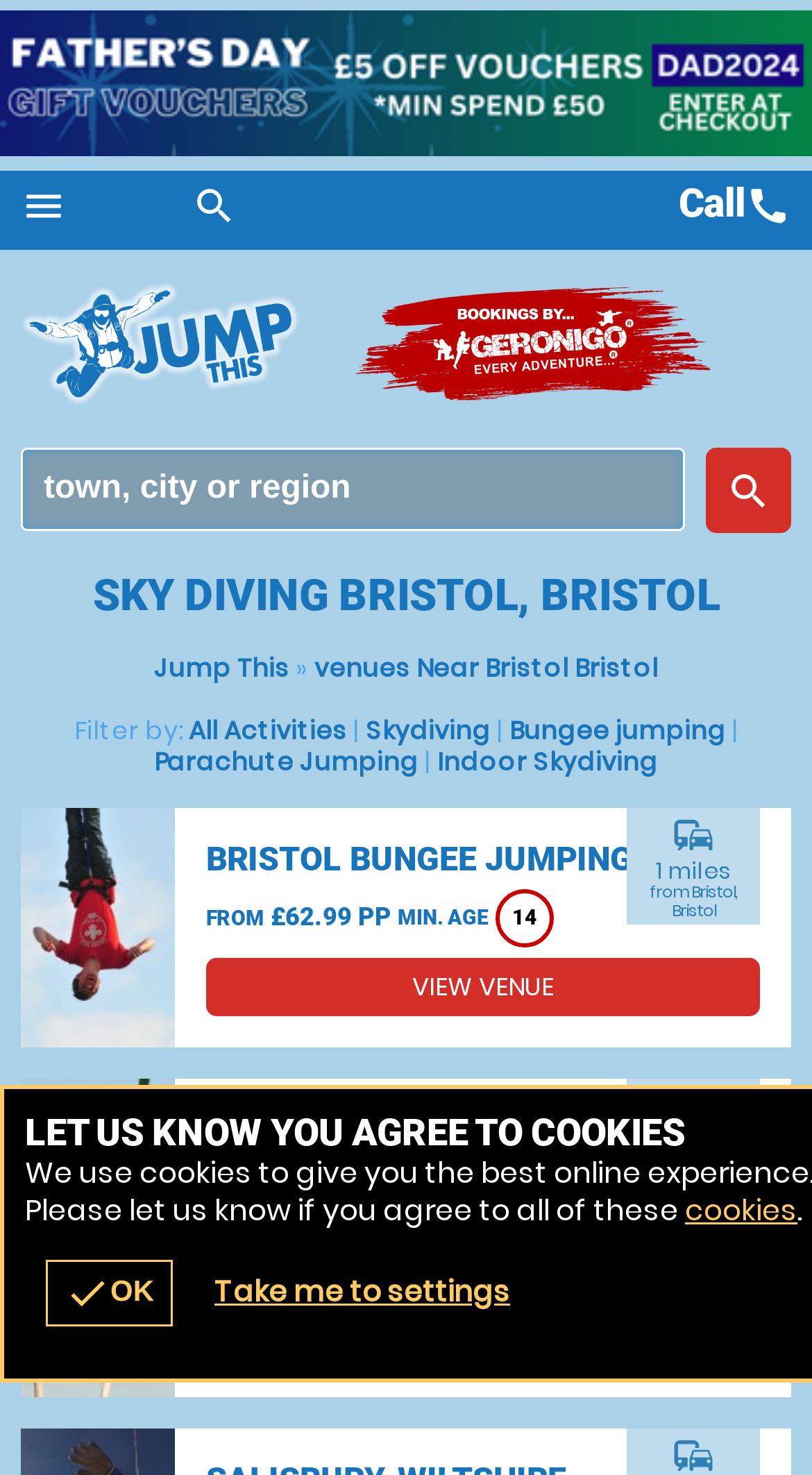What is the main activity offered by Jump This?
Could you give a comprehensive explanation in response to this question?

Based on the webpage, I can see that Jump This is a provider of skydiving and other related activities. The heading 'SKY DIVING BRISTOL, BRISTOL' and the links 'Skydiving', 'Bungee jumping', 'Parachute Jumping', and 'Indoor Skydiving' suggest that skydiving is one of the main activities offered by Jump This.